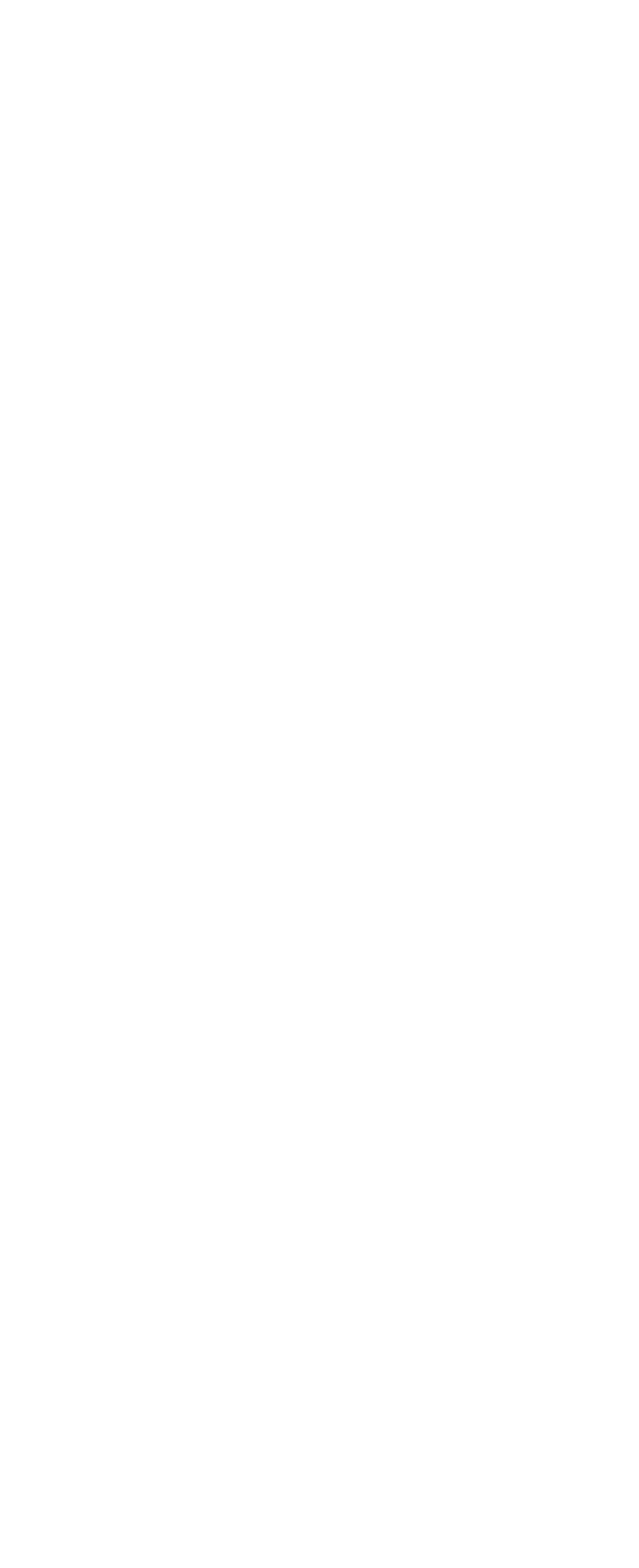Give a succinct answer to this question in a single word or phrase: 
How many links are there in the webpage?

25